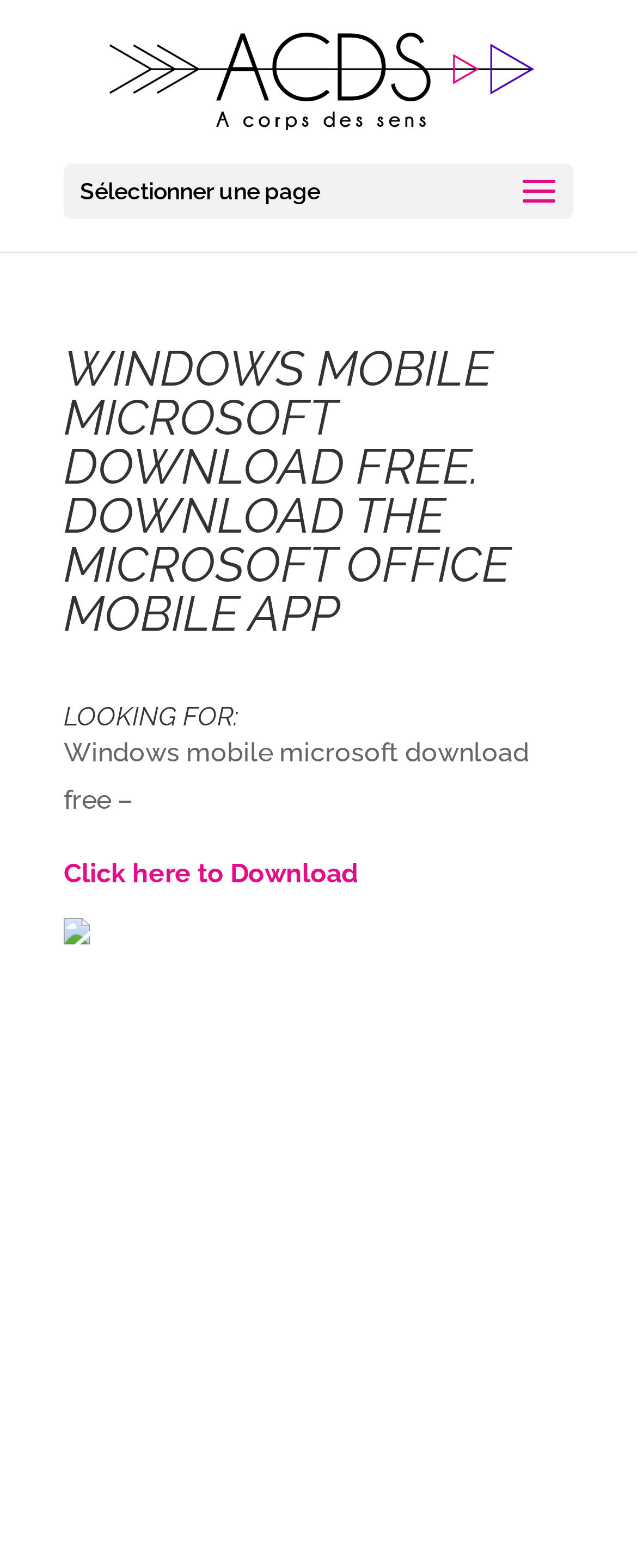Locate the headline of the webpage and generate its content.

WINDOWS MOBILE MICROSOFT DOWNLOAD FREE. DOWNLOAD THE MICROSOFT OFFICE MOBILE APP